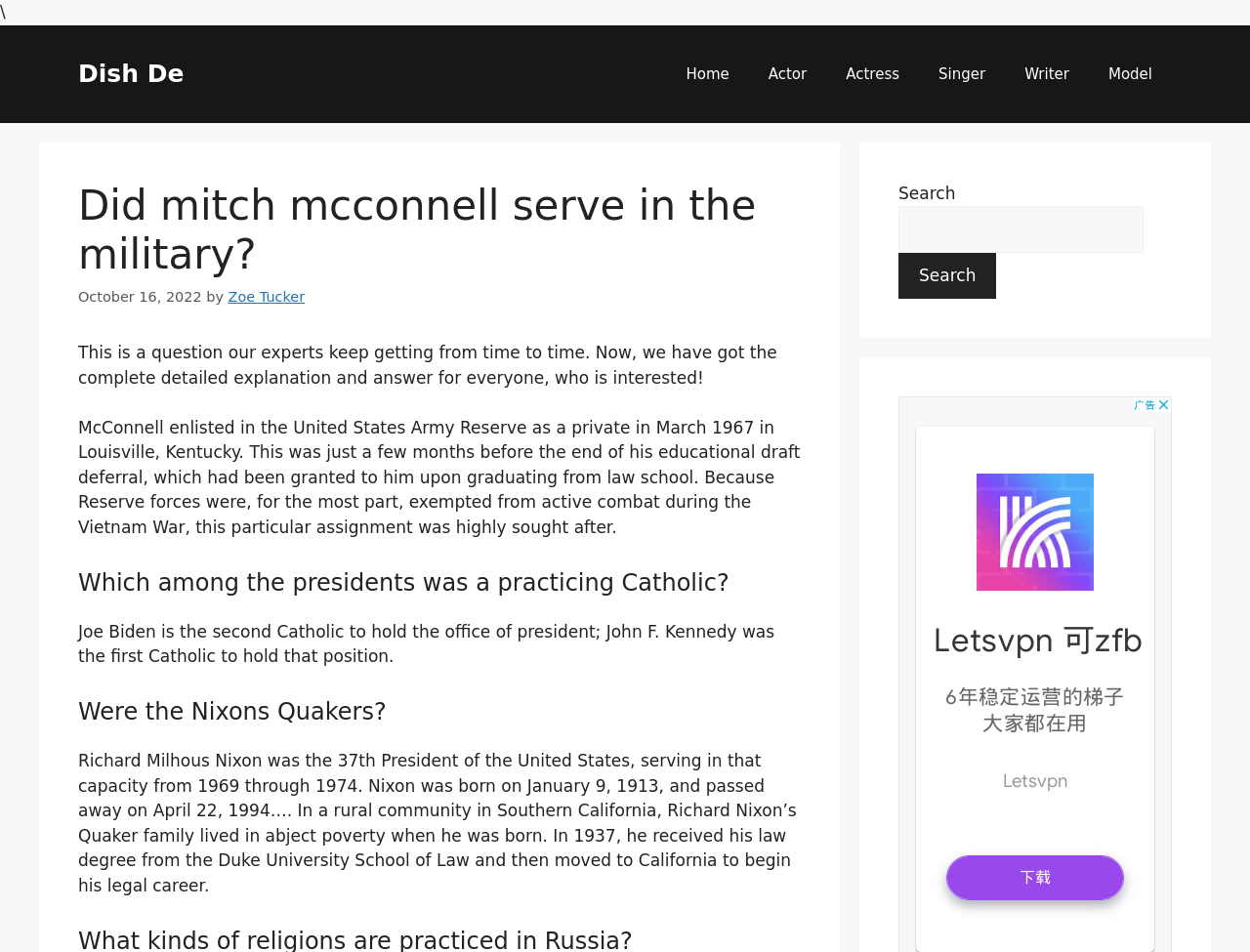Predict the bounding box coordinates of the UI element that matches this description: "Zoe Tucker". The coordinates should be in the format [left, top, right, bottom] with each value between 0 and 1.

[0.182, 0.303, 0.244, 0.319]